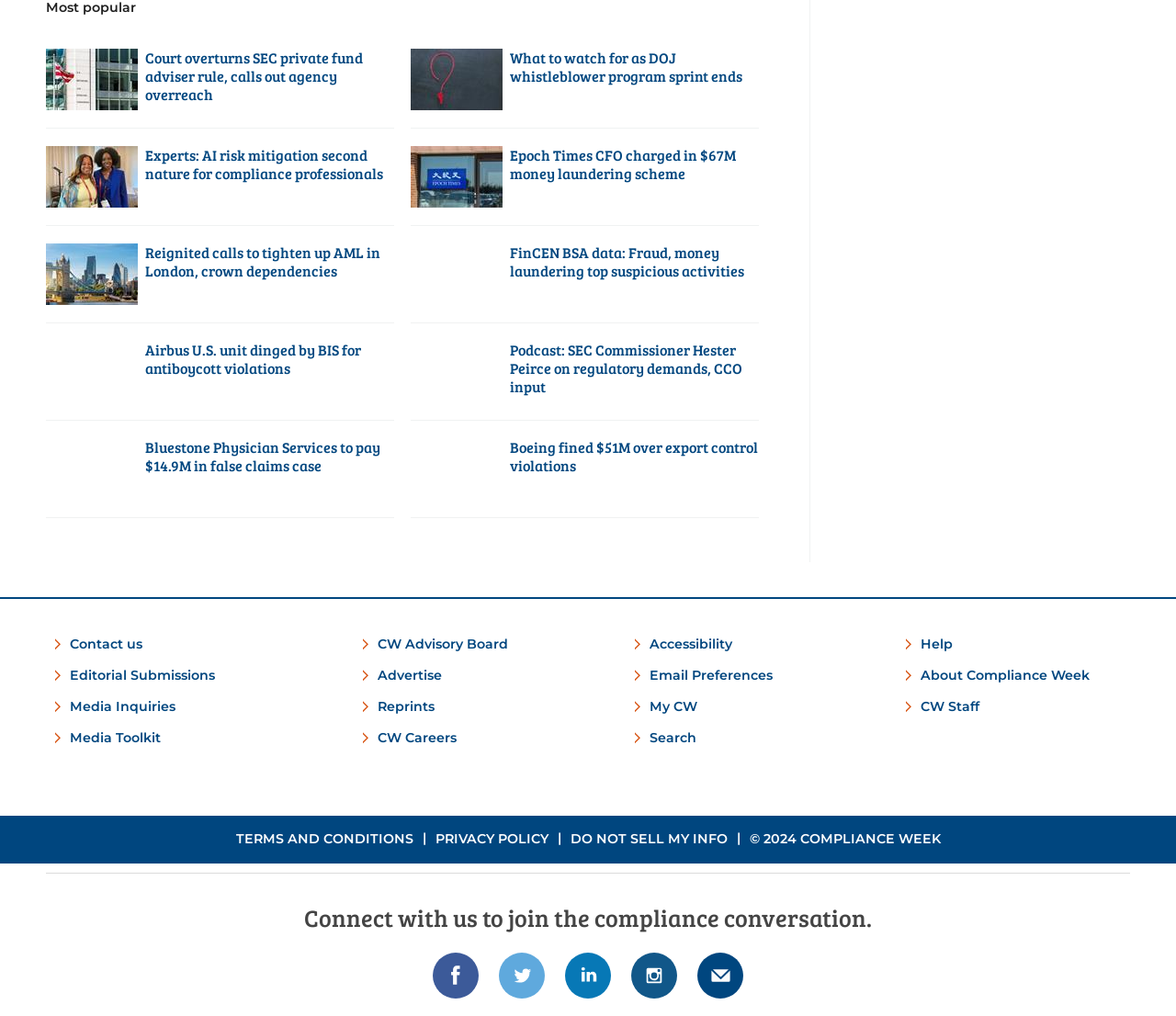Using the format (top-left x, top-left y, bottom-right x, bottom-right y), and given the element description, identify the bounding box coordinates within the screenshot: joslyn.hobbis@hotmail.co.uk

None